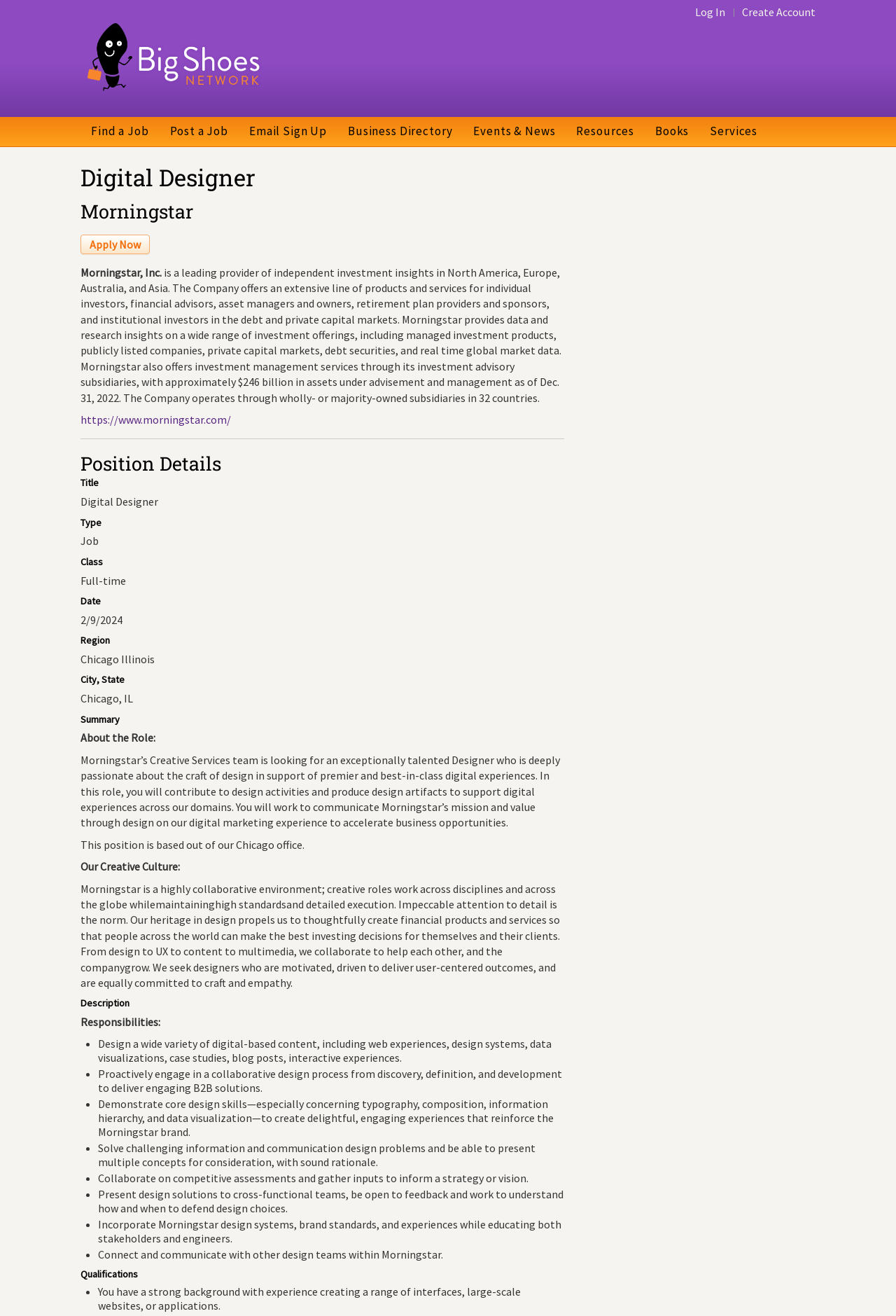Determine the bounding box coordinates of the UI element that matches the following description: "Post a Job". The coordinates should be four float numbers between 0 and 1 in the format [left, top, right, bottom].

[0.178, 0.089, 0.266, 0.11]